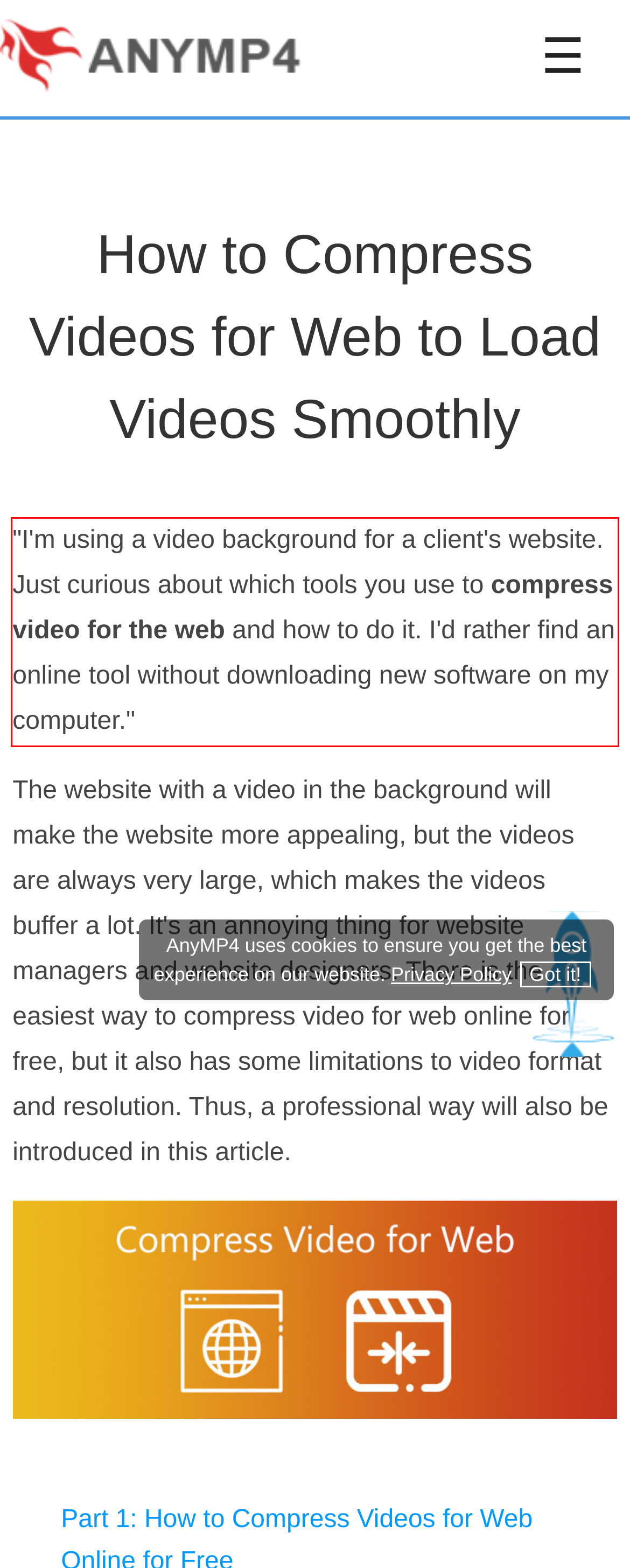You have a screenshot of a webpage with a red bounding box. Use OCR to generate the text contained within this red rectangle.

"I'm using a video background for a client's website. Just curious about which tools you use to compress video for the web and how to do it. I'd rather find an online tool without downloading new software on my computer."